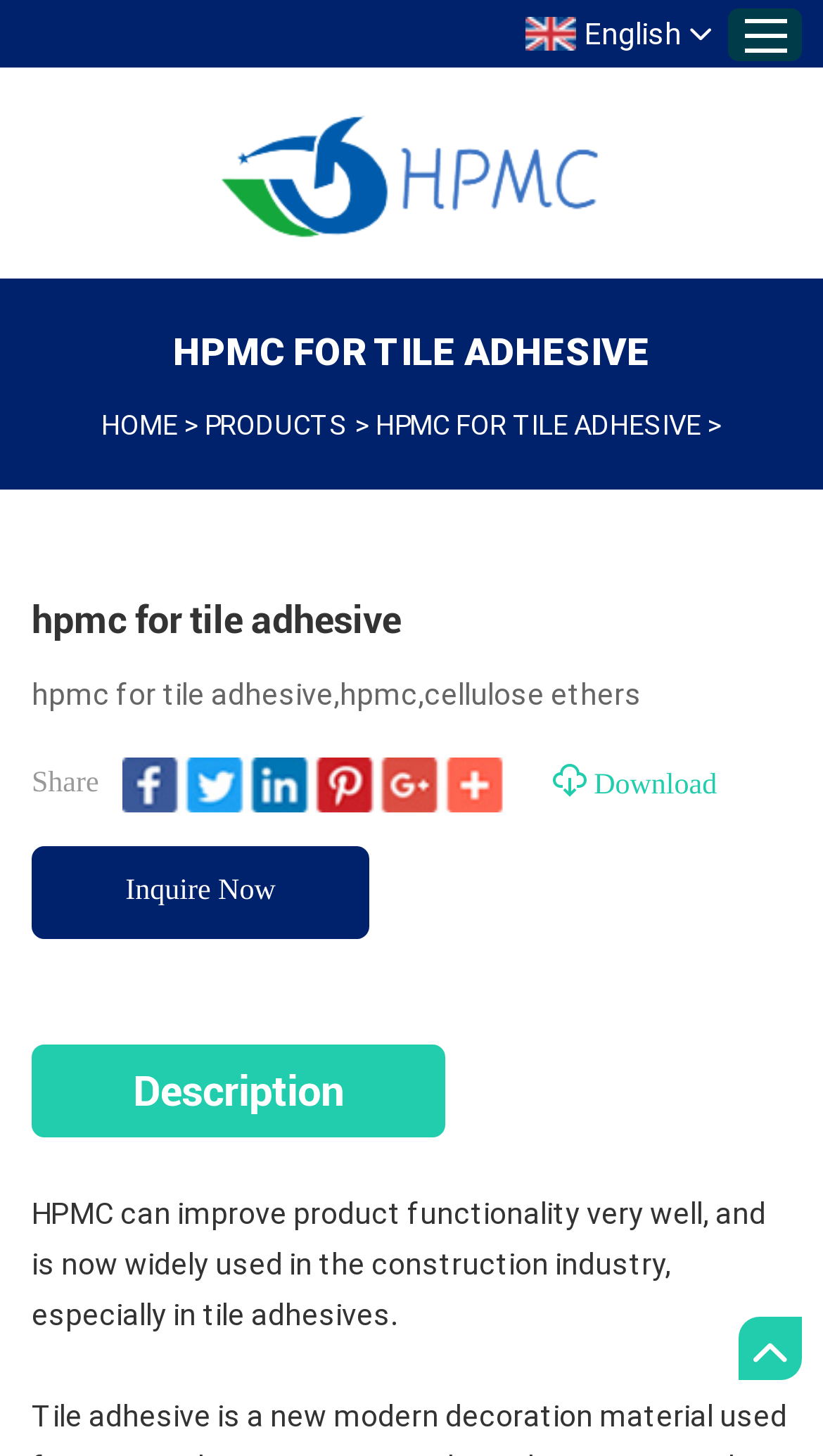What can be downloaded from this website?
Please look at the screenshot and answer using one word or phrase.

Unknown